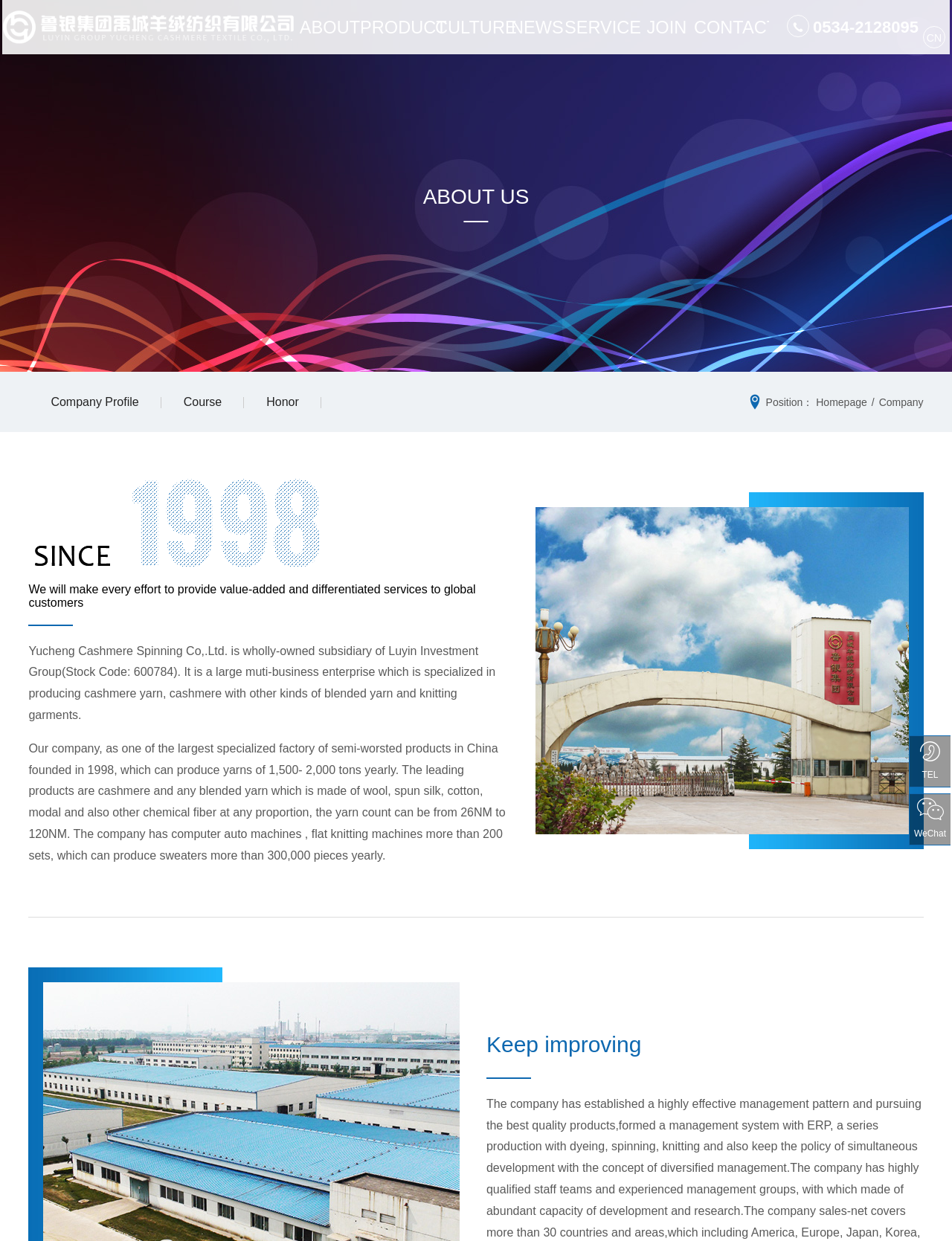What is the company name?
Give a detailed explanation using the information visible in the image.

The company name can be found in the top-left corner of the webpage, where it is written in both Chinese and English. The Chinese name is '鲁银集团禹城羊绒纺织有限公司' and the English name is 'YuCheng Cashmere Textile Co.,Ltd'.